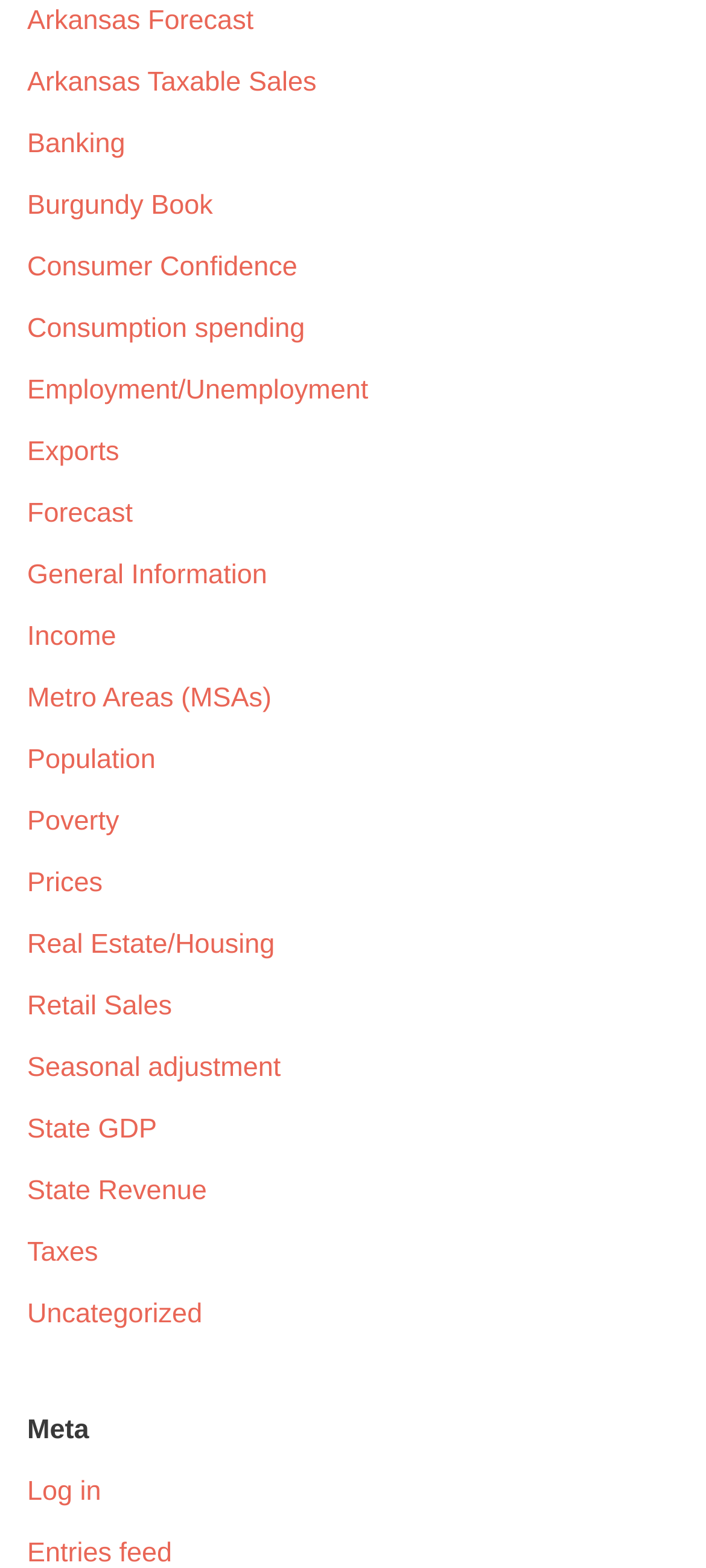What is the topic of the link 'Real Estate/Housing'?
Provide a short answer using one word or a brief phrase based on the image.

Housing market